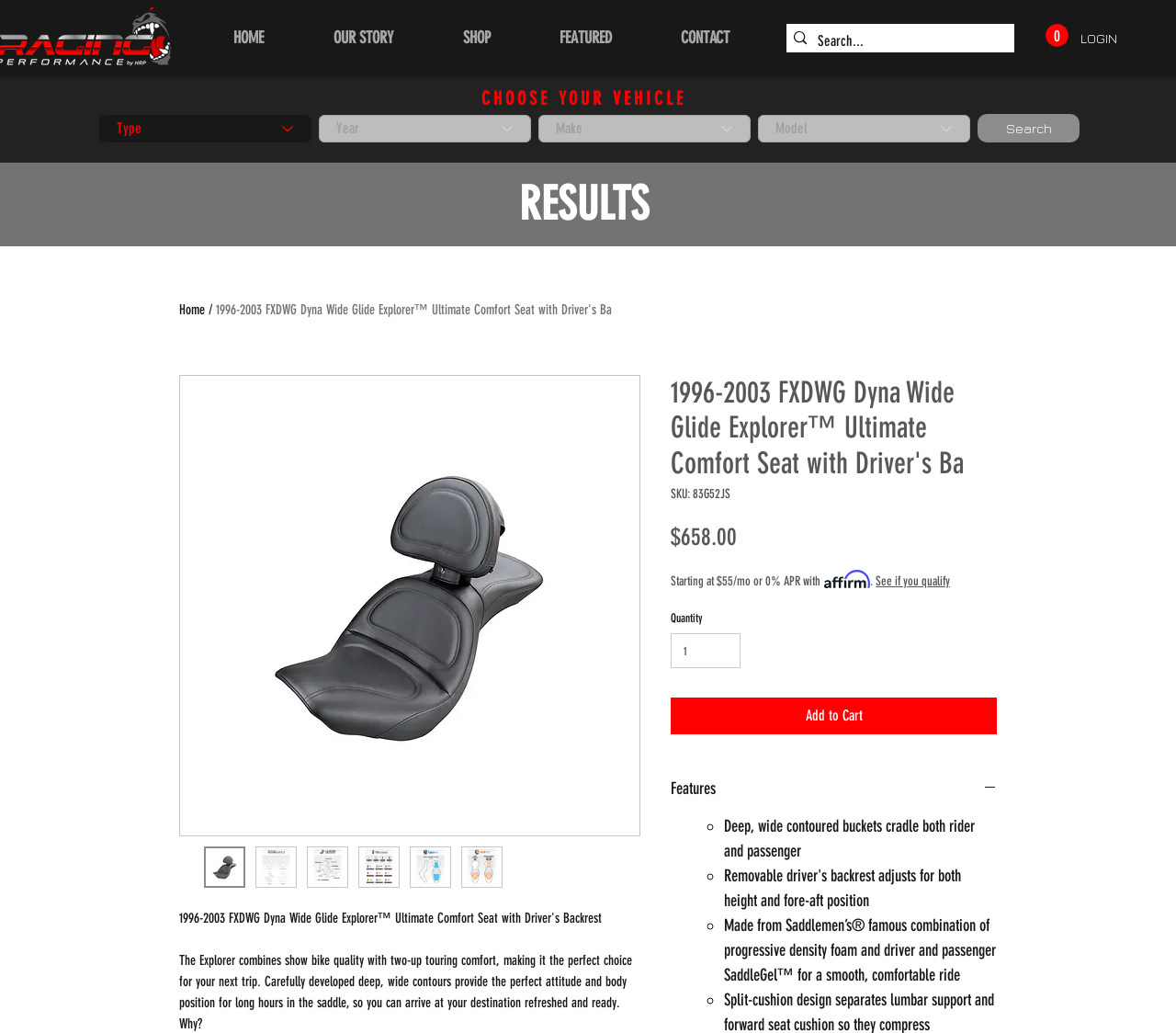Locate the bounding box of the UI element described in the following text: "input value="1" aria-label="Quantity" value="1"".

[0.57, 0.573, 0.63, 0.607]